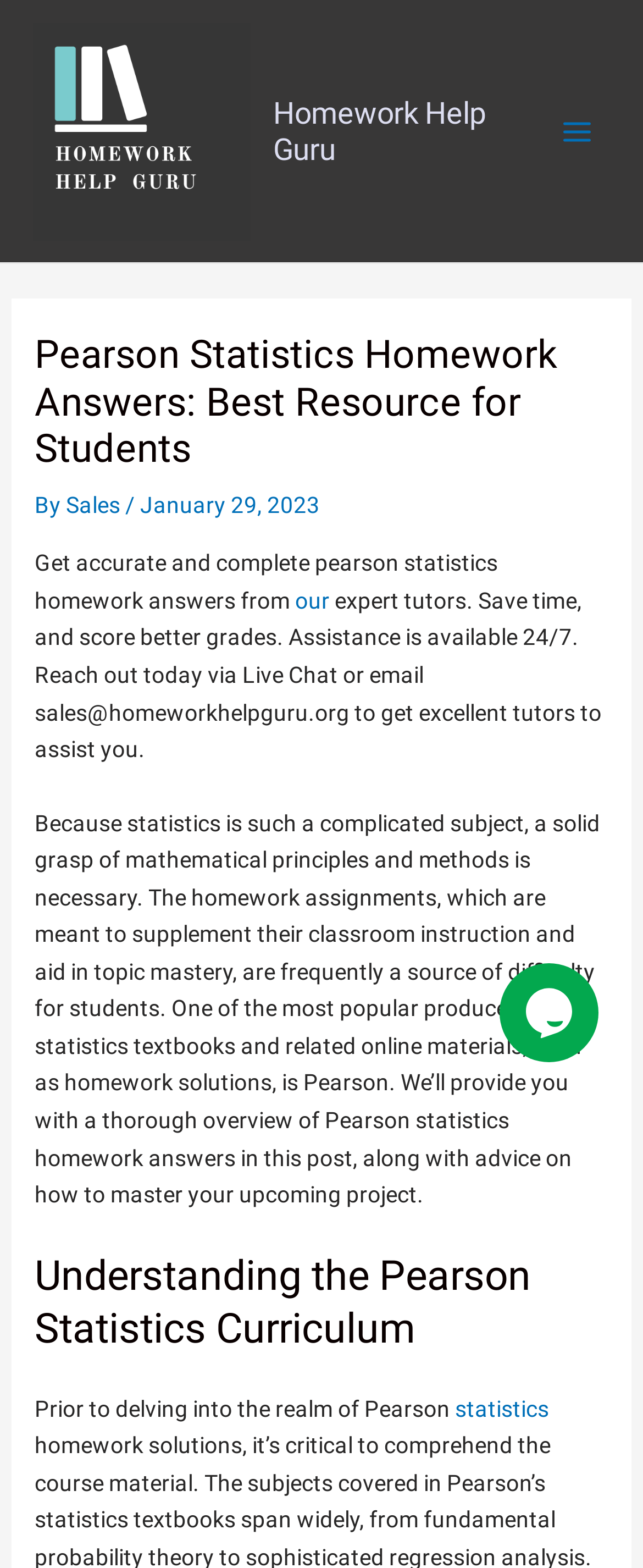Extract the main headline from the webpage and generate its text.

Pearson Statistics Homework Answers: Best Resource for Students